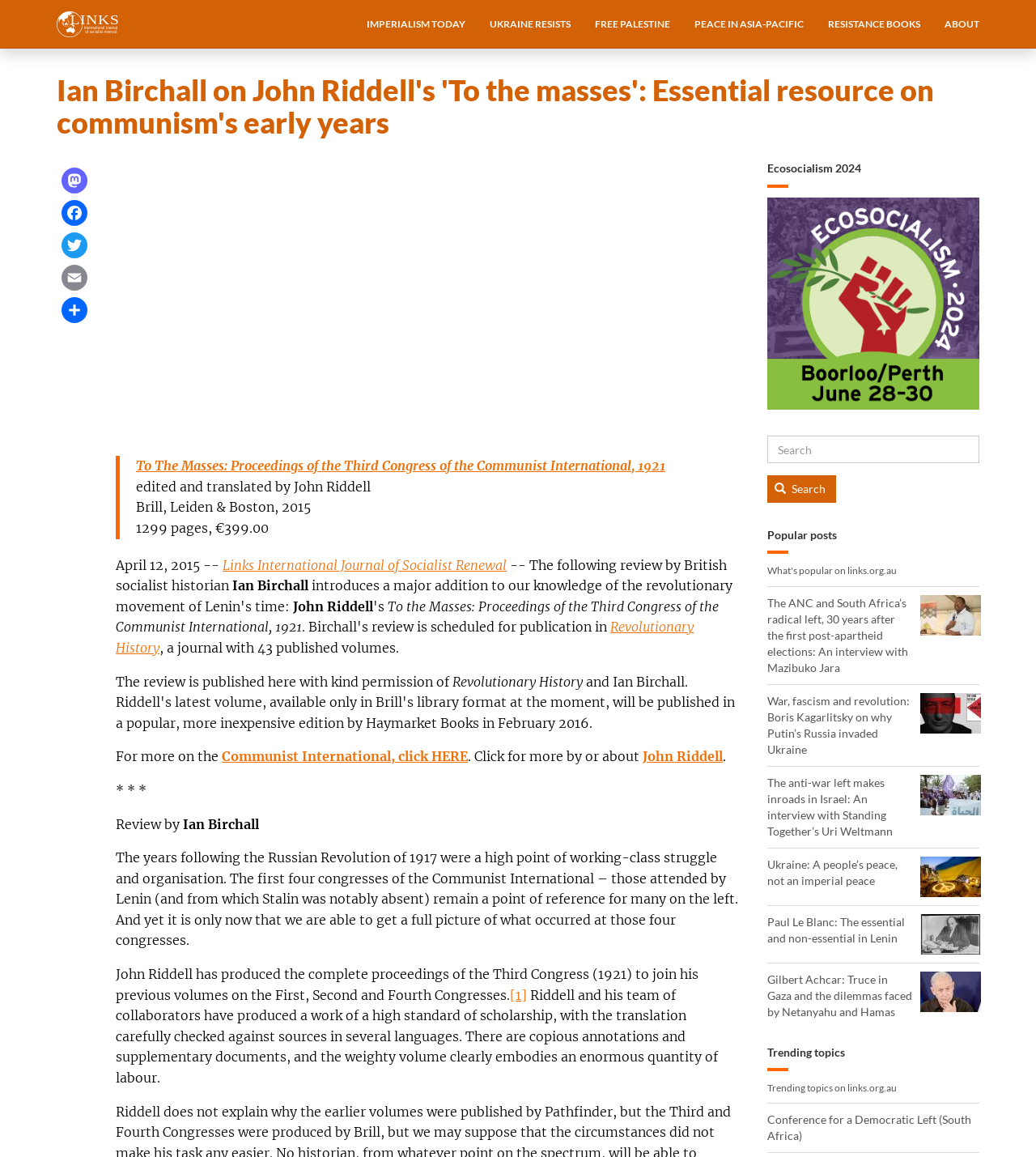Determine the coordinates of the bounding box for the clickable area needed to execute this instruction: "Read the review of 'To The Masses: Proceedings of the Third Congress of the Communist International, 1921'".

[0.131, 0.396, 0.642, 0.41]